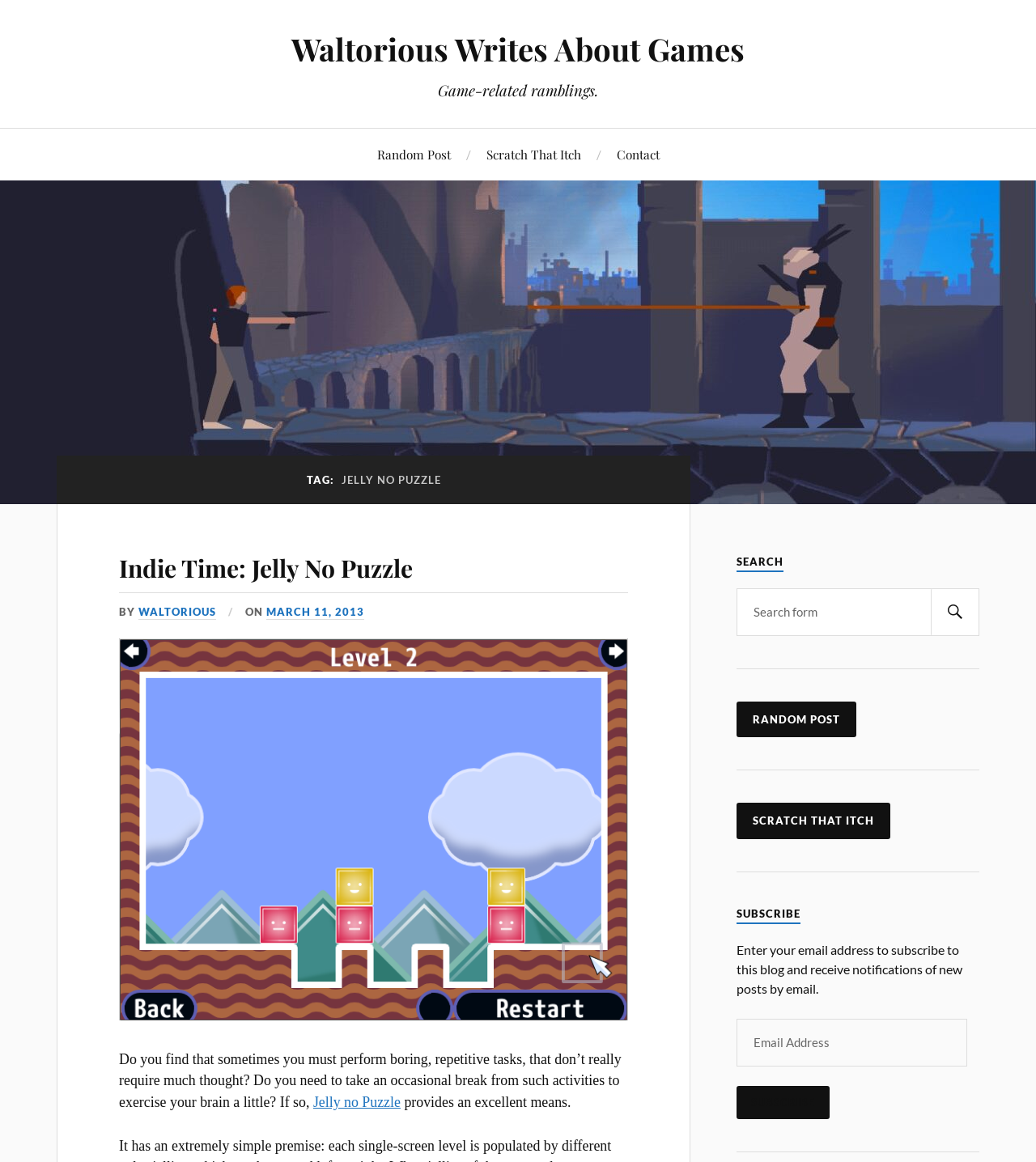Bounding box coordinates are specified in the format (top-left x, top-left y, bottom-right x, bottom-right y). All values are floating point numbers bounded between 0 and 1. Please provide the bounding box coordinate of the region this sentence describes: Random Post

[0.711, 0.603, 0.827, 0.635]